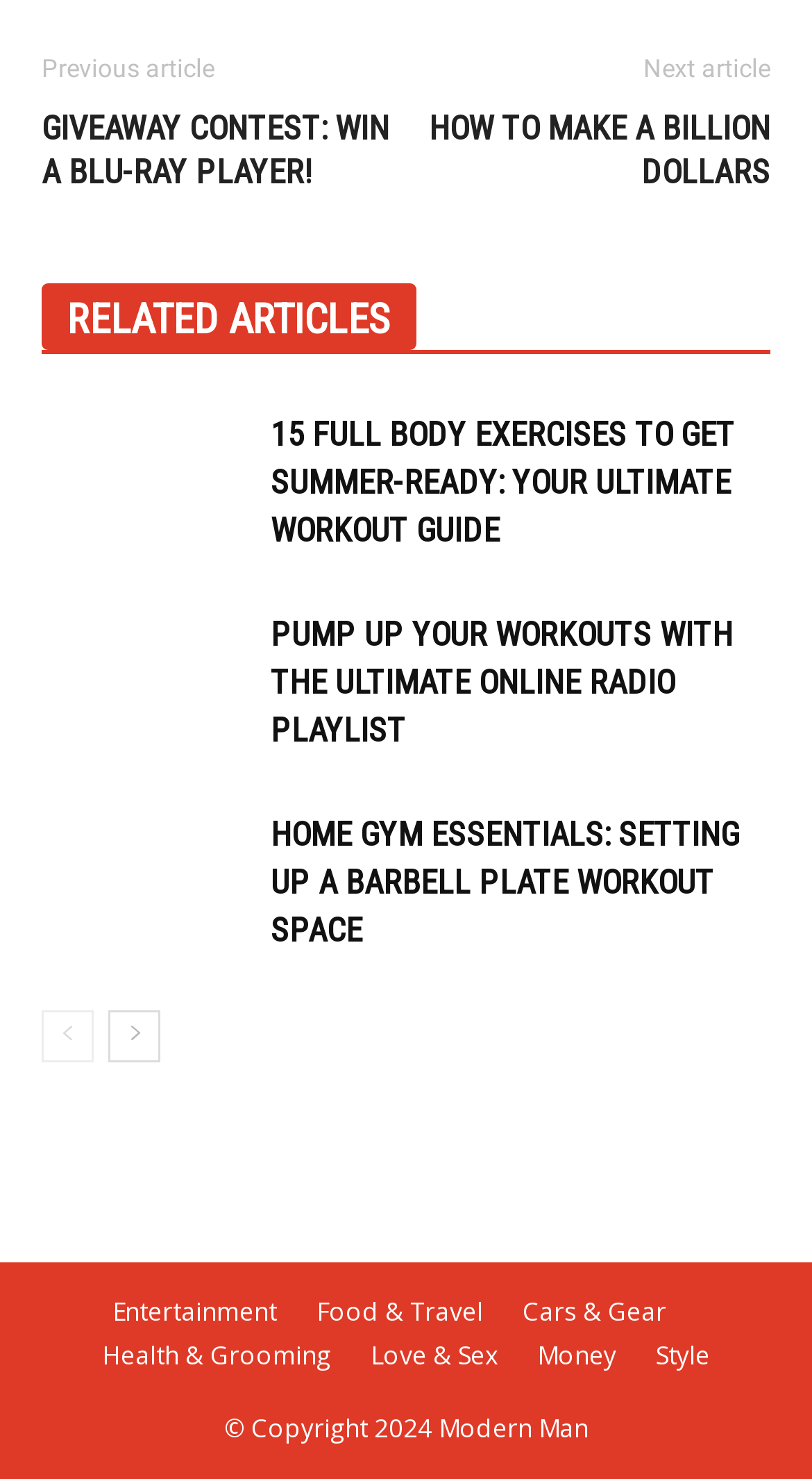Examine the image carefully and respond to the question with a detailed answer: 
What is the category of the article 'Pump Up Your Workouts with the Ultimate Online Radio Playlist'?

I looked at the categories listed at the bottom of the page and found that 'Health & Grooming' is one of the categories. The article 'Pump Up Your Workouts with the Ultimate Online Radio Playlist' seems to fit into this category based on its title.